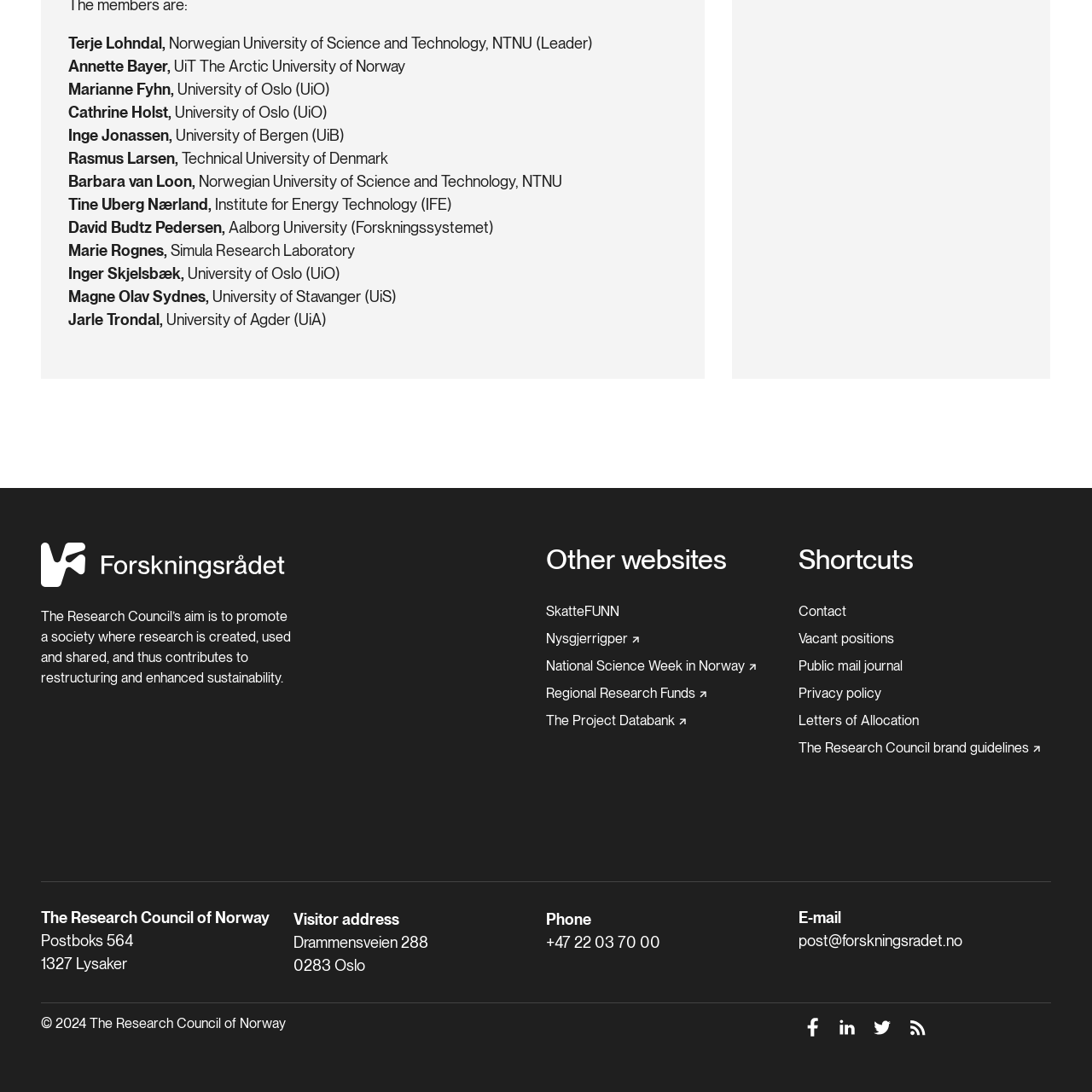Use the details in the image to answer the question thoroughly: 
What is the aim of the Research Council?

The aim of the Research Council is mentioned in the static text element 'The Research Council’s aim is to promote a society where research is created, used and shared, and thus contributes to restructuring and enhanced sustainability.' This text is located at the top of the webpage, indicating its importance and relevance to the Research Council's purpose.